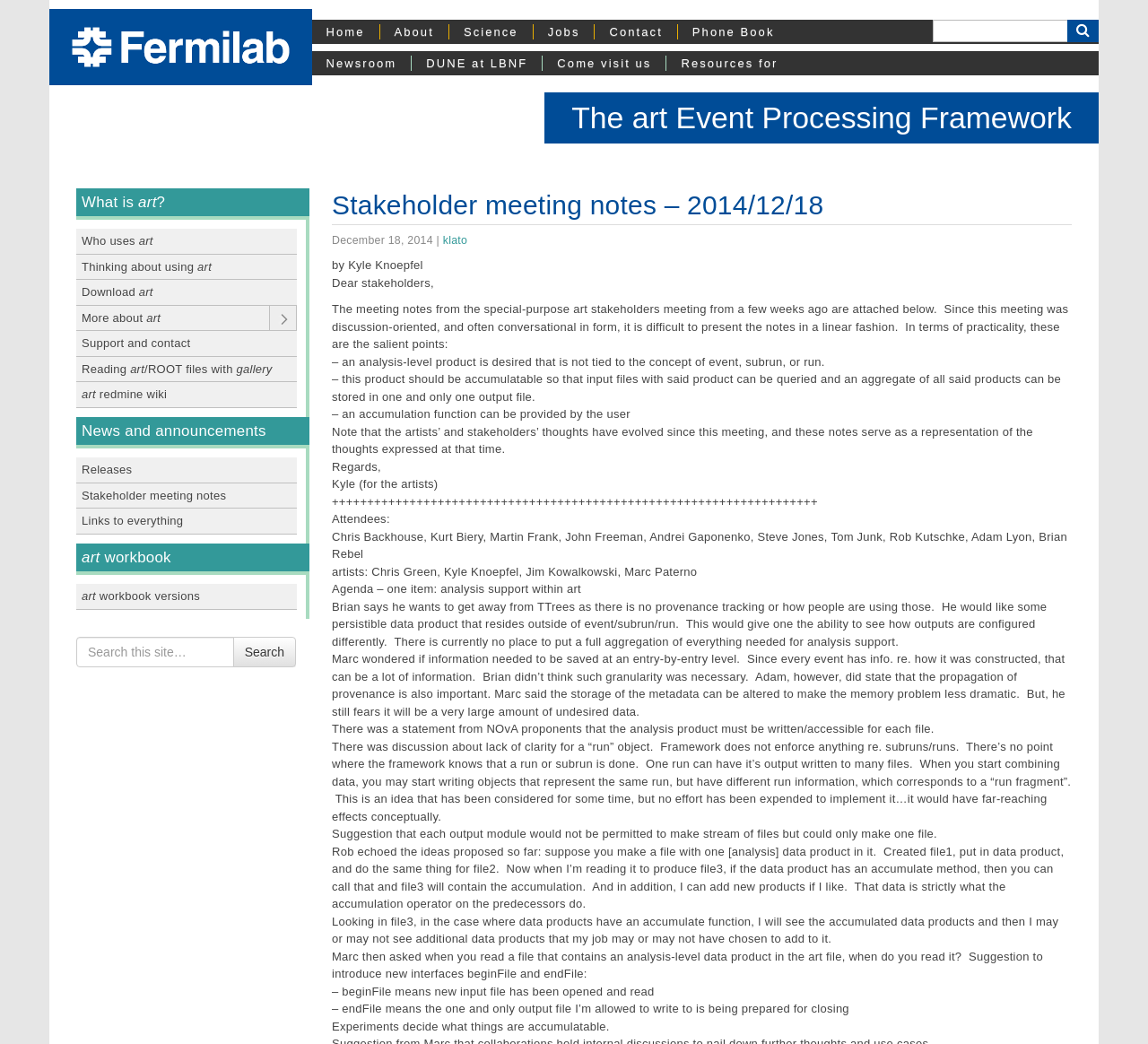Give an extensive and precise description of the webpage.

This webpage appears to be a meeting notes page from the art Event Processing Framework, dated December 18, 2014. At the top of the page, there is a Fermilab logo and a search bar with a search button. Below the search bar, there is a navigation menu with links to various pages, including Home, About, Science, Jobs, Contact, Phone Book, Newsroom, and more.

The main content of the page is divided into two sections. The first section is a heading that reads "The art Event Processing Framework" with a link to the same title below it. The second section is the meeting notes, which are organized into paragraphs and bullet points. The notes discuss the stakeholders' meeting, where they discussed the analysis support within art, including the desire for a persistible data product that resides outside of event/subrun/run and the need for provenance tracking.

The meeting notes are written in a conversational tone and include quotes from various attendees, including Brian, Marc, Adam, and Rob. The notes cover topics such as the need for a full aggregation of everything needed for analysis support, the importance of provenance tracking, and the idea of introducing new interfaces beginFile and endFile to handle input and output files.

At the bottom of the page, there are links to related pages, including News and announcements, Releases, Stakeholder meeting notes, and art workbook.